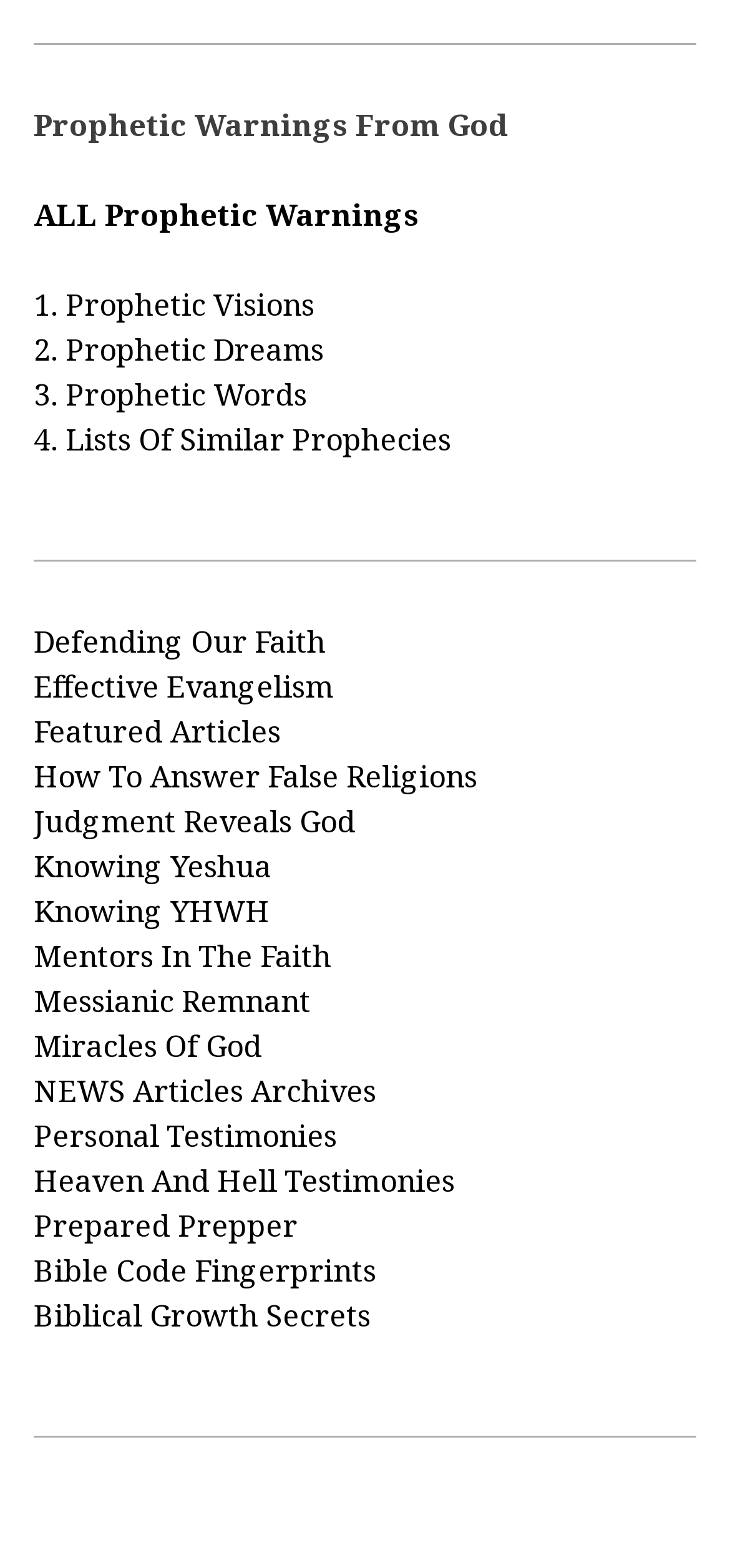Please find the bounding box coordinates of the element that needs to be clicked to perform the following instruction: "Explore Knowing Yeshua". The bounding box coordinates should be four float numbers between 0 and 1, represented as [left, top, right, bottom].

[0.046, 0.54, 0.372, 0.566]